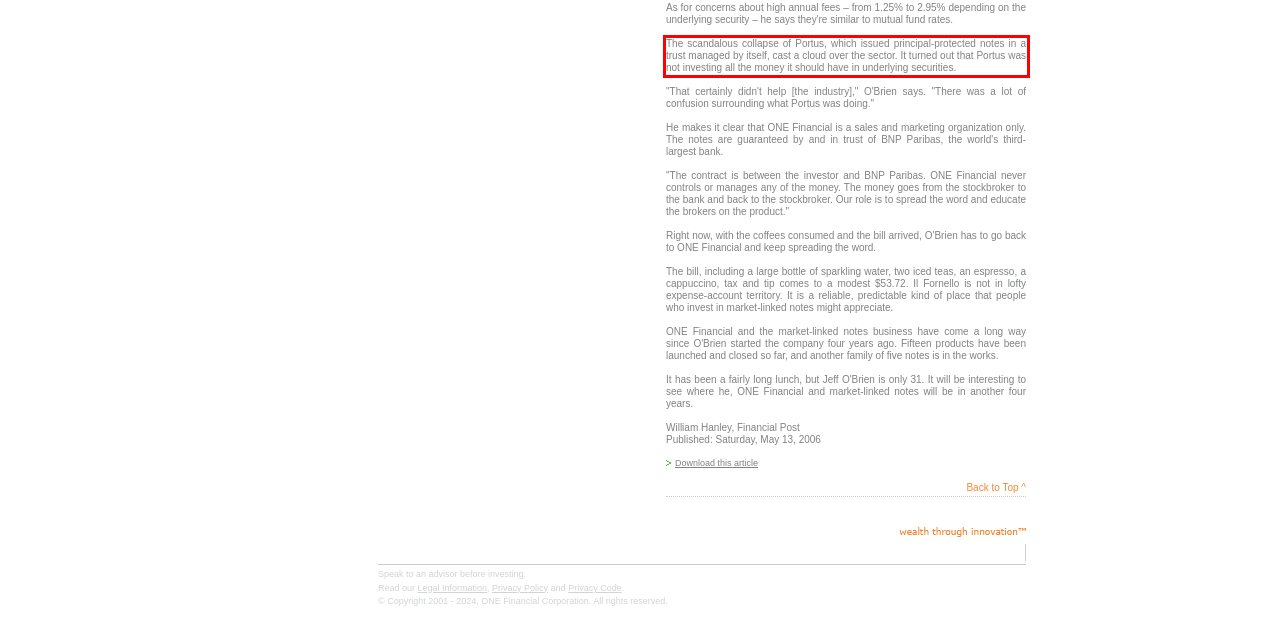Identify the text inside the red bounding box on the provided webpage screenshot by performing OCR.

The scandalous collapse of Portus, which issued principal-protected notes in a trust managed by itself, cast a cloud over the sector. It turned out that Portus was not investing all the money it should have in underlying securities.